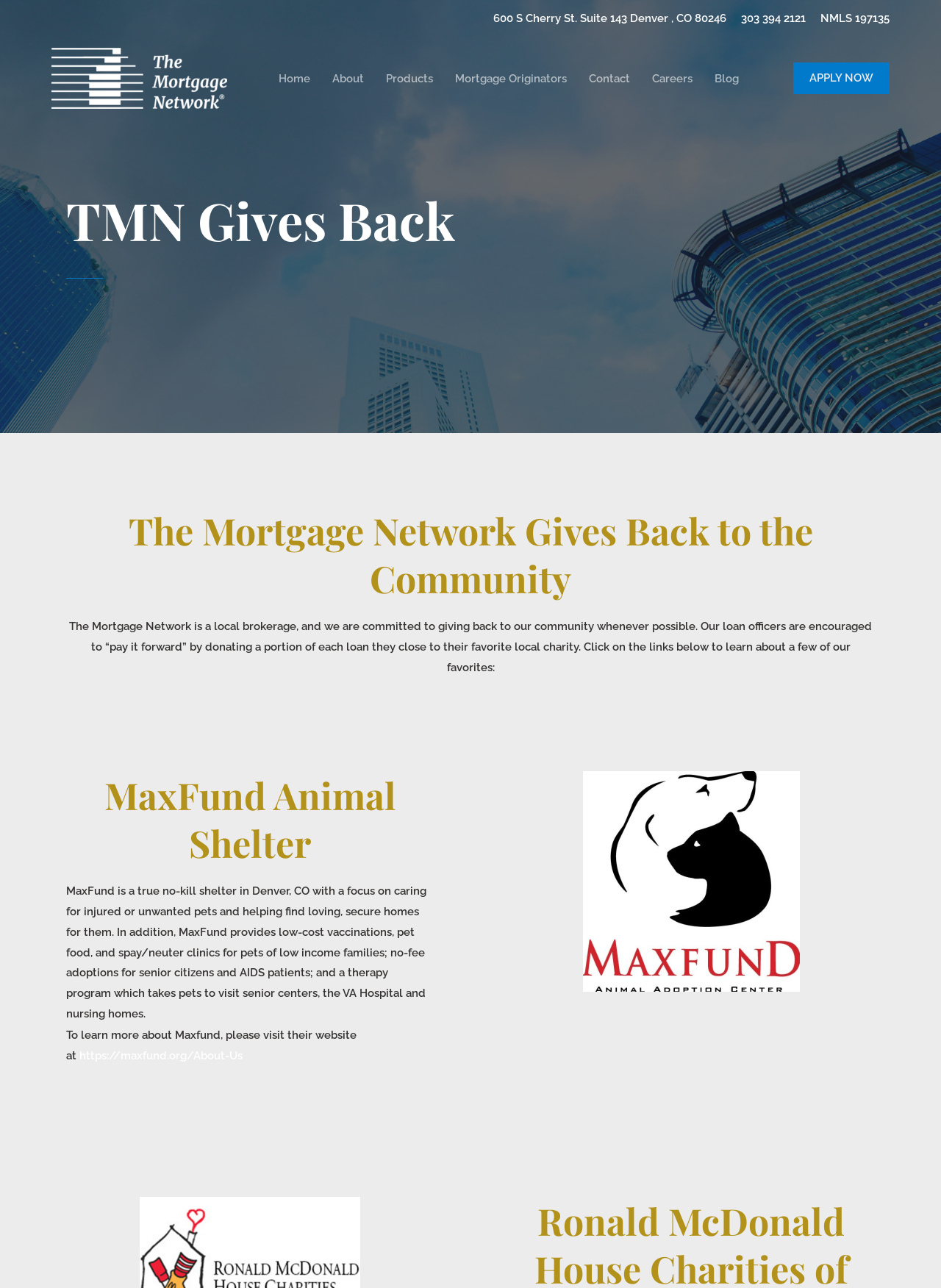Answer succinctly with a single word or phrase:
What is the website of MaxFund Animal Shelter?

https://maxfund.org/About-Us